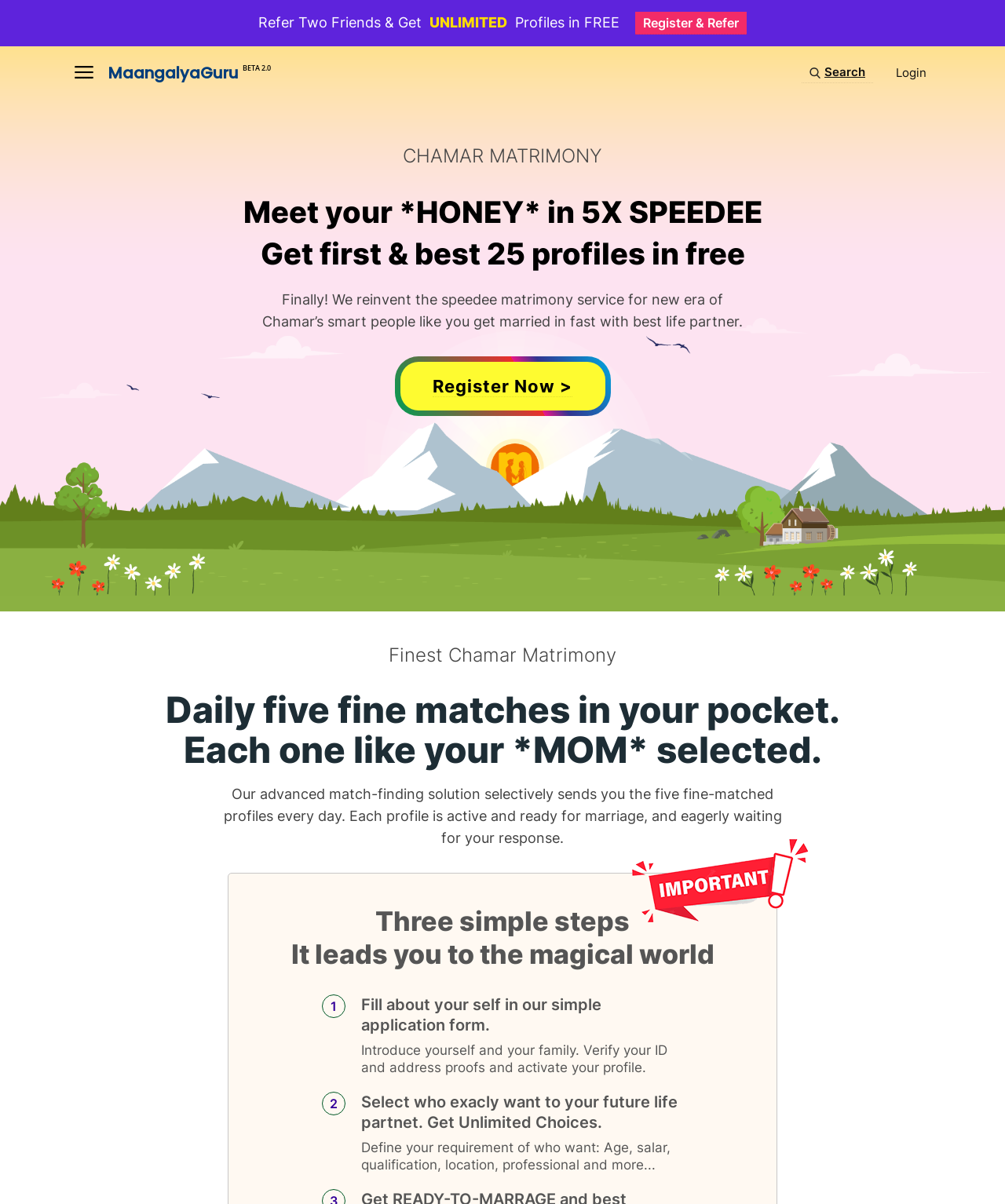What is the name of the matrimony service?
Please use the image to deliver a detailed and complete answer.

The name of the matrimony service is mentioned in the heading 'CHAMAR MATRIMONY' with bounding box coordinates [0.401, 0.119, 0.599, 0.14].